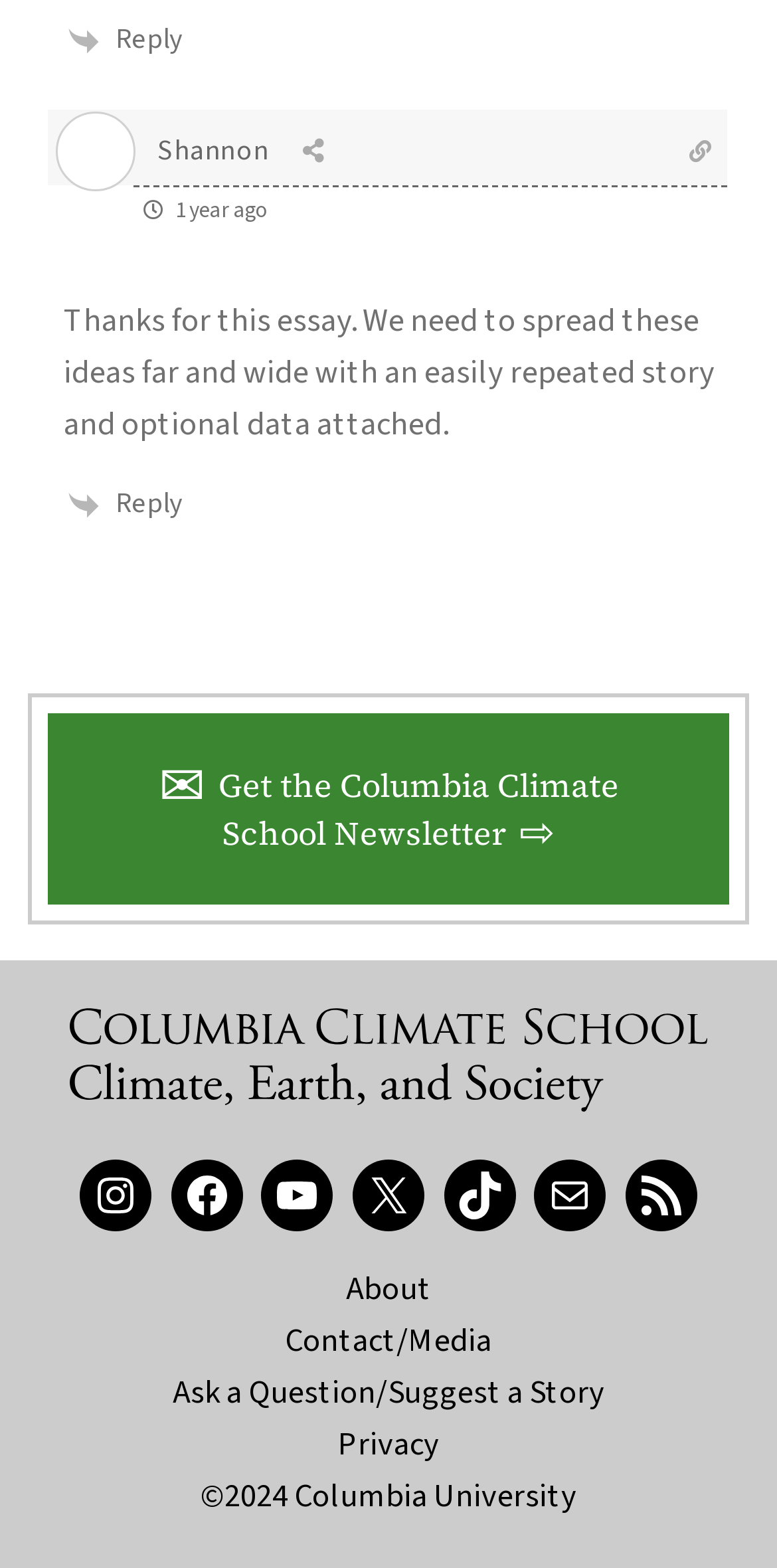What is the date of the post?
Based on the visual details in the image, please answer the question thoroughly.

I found the date of the post by looking at the text 'June 24, 2022 11:02 am' which is located below the image 'Shannon' and above the text 'Thanks for this essay...'.